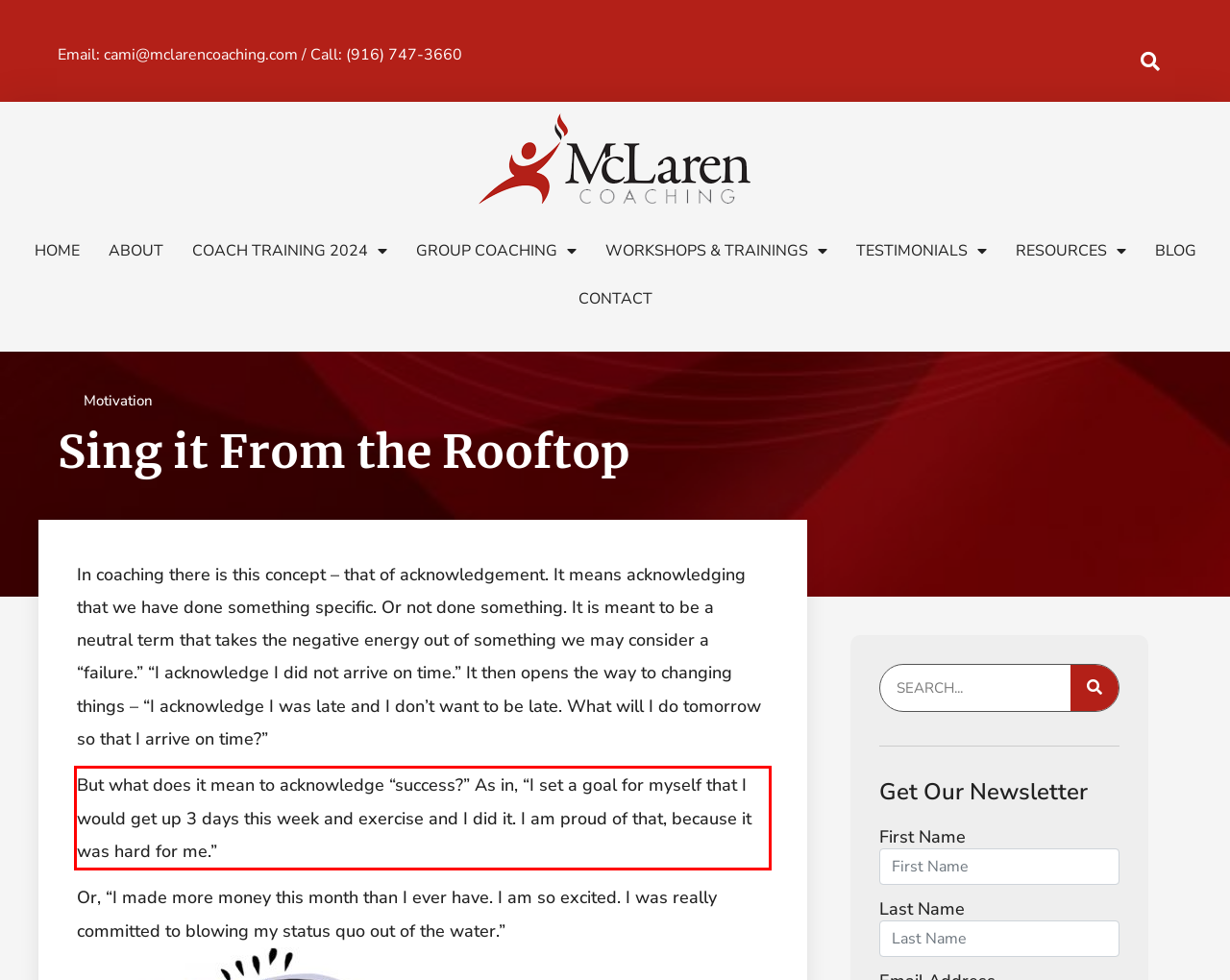Using OCR, extract the text content found within the red bounding box in the given webpage screenshot.

But what does it mean to acknowledge “success?” As in, “I set a goal for myself that I would get up 3 days this week and exercise and I did it. I am proud of that, because it was hard for me.”